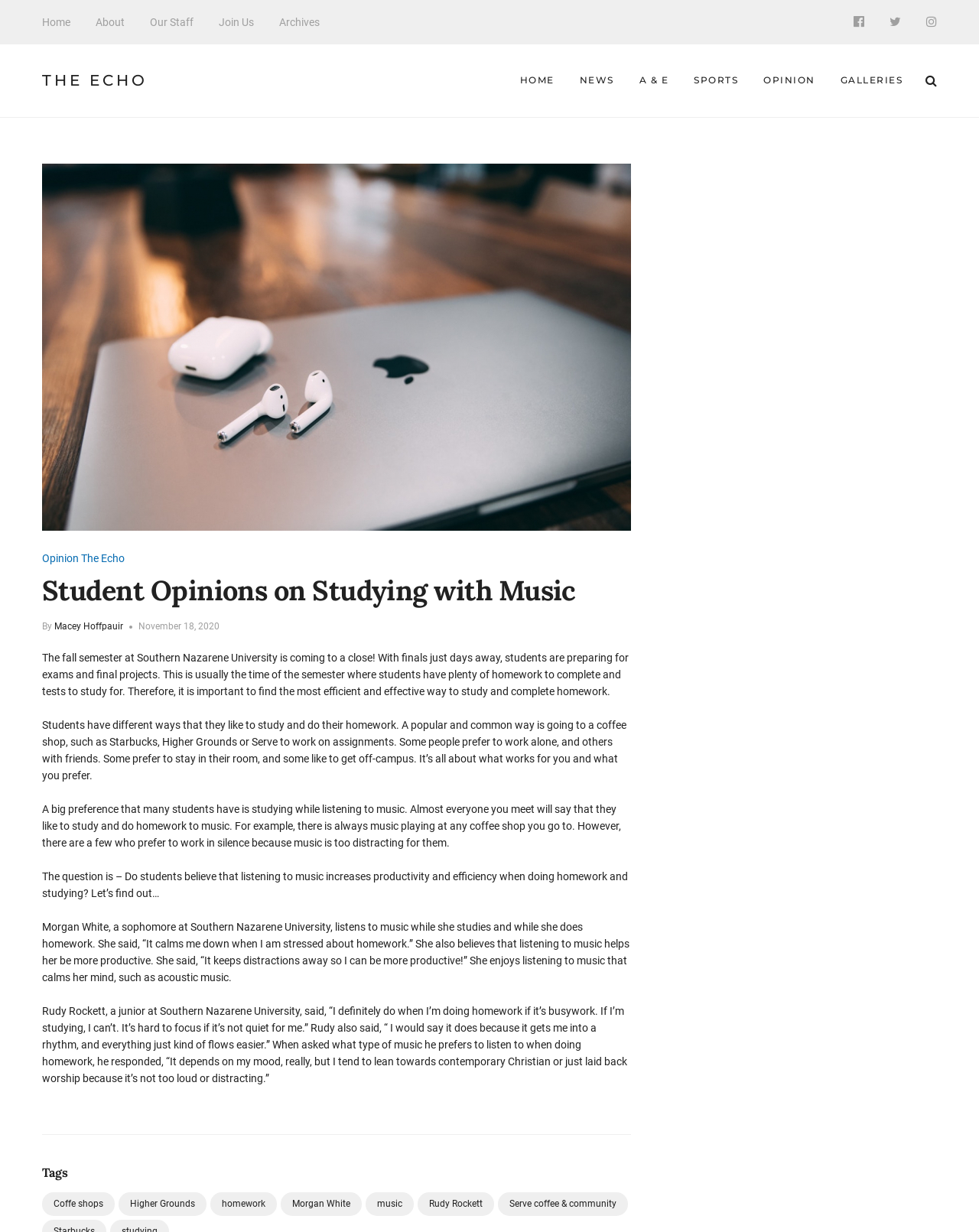Create a detailed narrative describing the layout and content of the webpage.

The webpage is an article from "The Echo" titled "Student Opinions on Studying with Music". At the top, there is a navigation menu with links to "Home", "About", "Our Staff", "Join Us", and "Archives". On the right side of the navigation menu, there are three social media links represented by icons. Below the navigation menu, there is a large header section with a link to "THE ECHO" and a smaller header section with links to "HOME", "NEWS", "A & E", "SPORTS", "OPINION", and "GALLERIES".

The main content of the article is divided into several sections. At the top, there is a heading "Student Opinions on Studying with Music" followed by a subheading "By Macey Hoffpauir" and a timestamp "November 18, 2020". The article discusses how students at Southern Nazarene University study and do their homework, with a focus on whether listening to music increases productivity and efficiency.

The article is written in a conversational tone and includes quotes from two students, Morgan White and Rudy Rockett, who share their opinions on studying with music. The text is divided into several paragraphs, with headings and subheadings breaking up the content. At the bottom of the article, there is a section titled "Tags" with links to related topics such as "Coffe shops", "Higher Grounds", "homework", and "music".

Throughout the article, there are no images, but there is a button with a search icon at the top right corner of the page. Overall, the webpage has a clean and organized layout, making it easy to read and navigate.